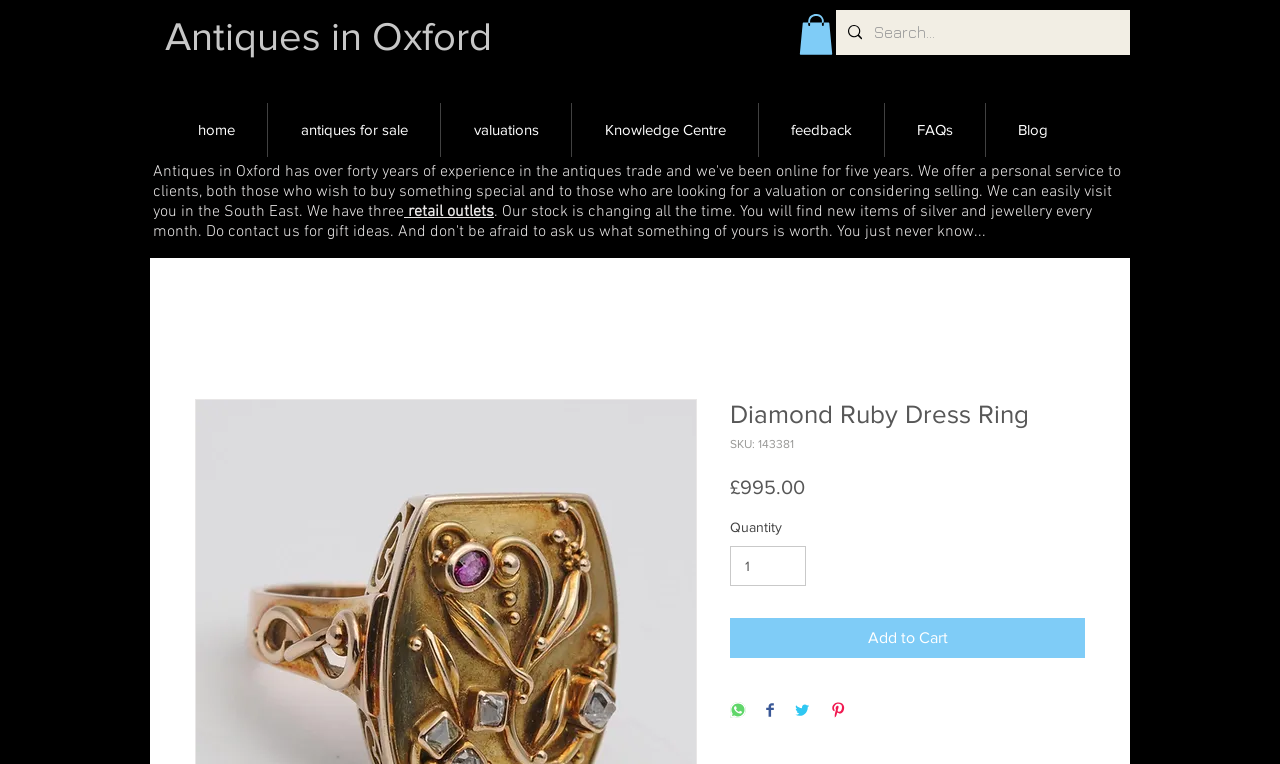Explain the webpage's layout and main content in detail.

This webpage is about a specific product, a mid-20th century diamond and ruby dress ring. At the top, there is a heading that reads "Antiques in Oxford" and a button with an image. To the right of the heading, there is a search bar with a magnifying glass icon and a text input field.

Below the search bar, there is a navigation menu with links to various sections of the website, including "Home", "Antiques for Sale", "Valuations", "Knowledge Centre", "Feedback", "FAQs", and "Blog".

The main content of the page is focused on the diamond and ruby dress ring. There is a heading that reads "Diamond Ruby Dress Ring" and several lines of text that provide details about the product, including its SKU, price, and quantity. There are also buttons to add the product to the cart, share it on various social media platforms, and a spin button to adjust the quantity.

To the left of the product details, there is a link to "Retail Outlets". The overall layout of the page is organized, with clear headings and concise text, making it easy to navigate and find information about the product.